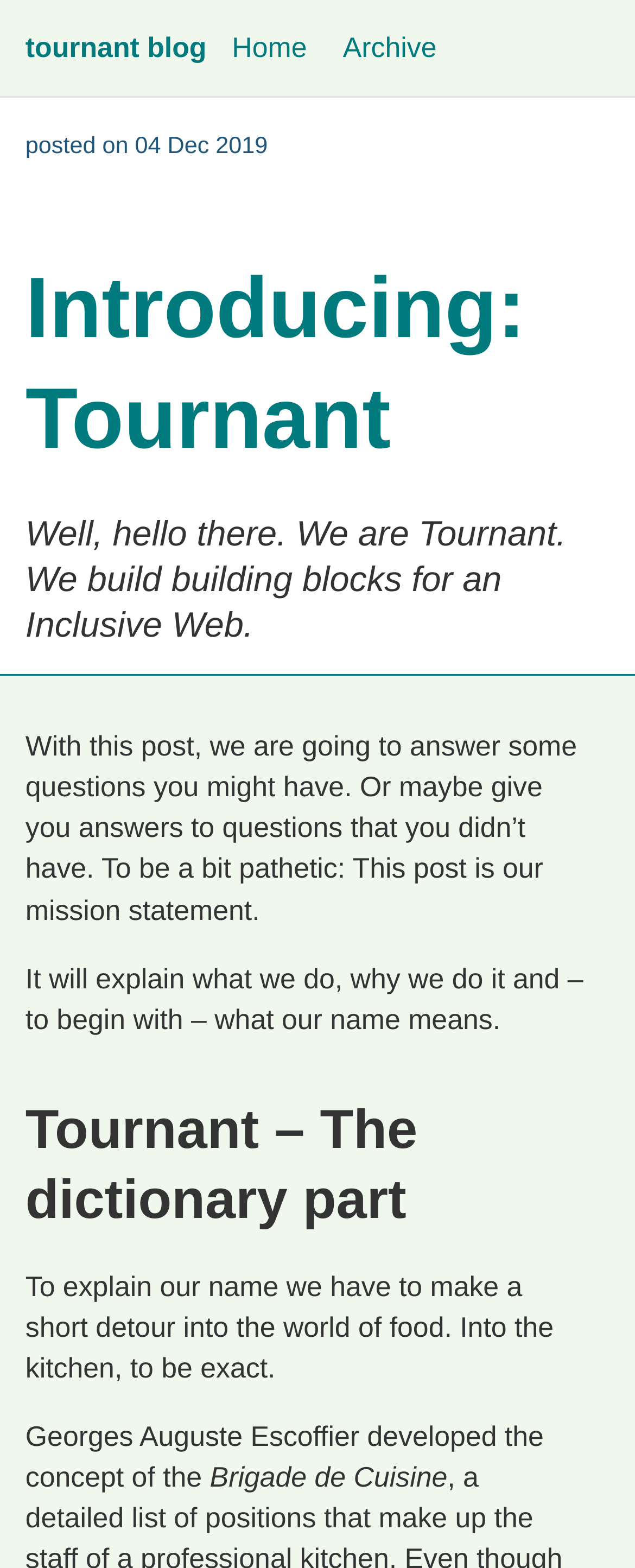What is the purpose of the post?
Please provide an in-depth and detailed response to the question.

The question asks for the purpose of the post, which can be inferred from the static text element with the text 'With this post, we are going to answer some questions you might have...' at the beginning of the post.